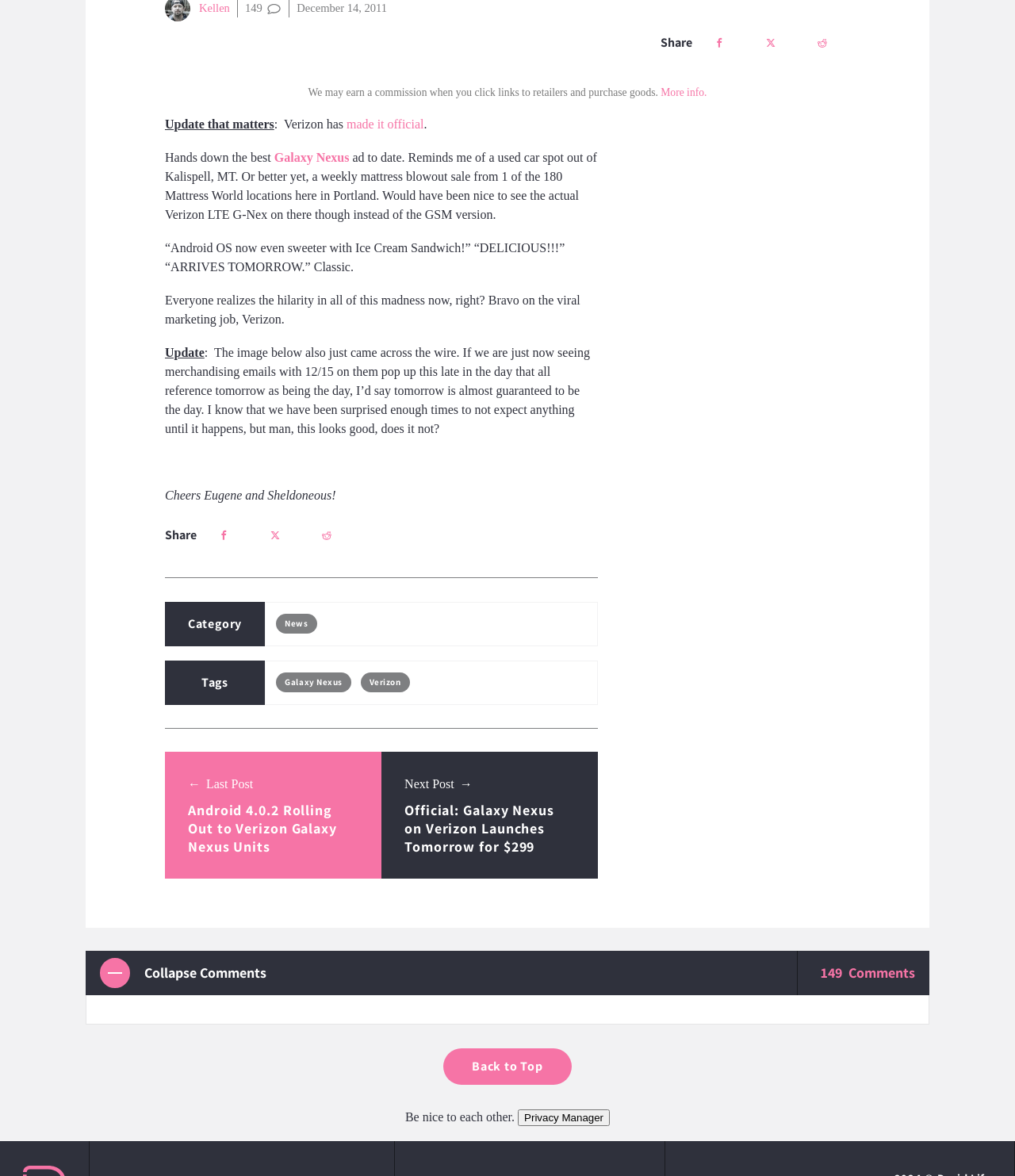Determine the bounding box of the UI component based on this description: "Privacy Manager". The bounding box coordinates should be four float values between 0 and 1, i.e., [left, top, right, bottom].

[0.51, 0.943, 0.601, 0.957]